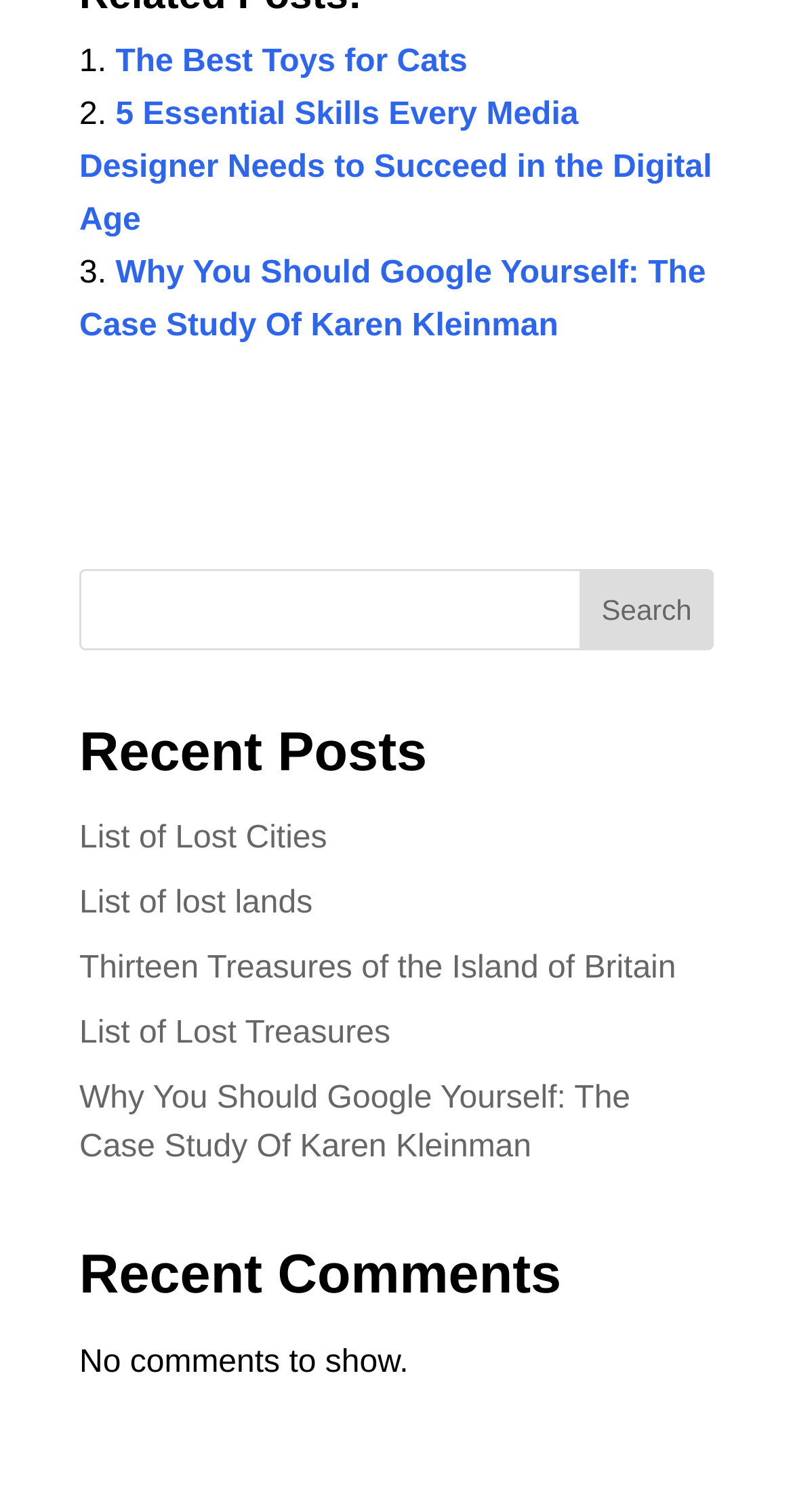Based on the image, provide a detailed response to the question:
Are there any comments shown on the page?

I looked at the 'Recent Comments' section and found a message that says 'No comments to show.', which indicates that there are no comments shown on the page.